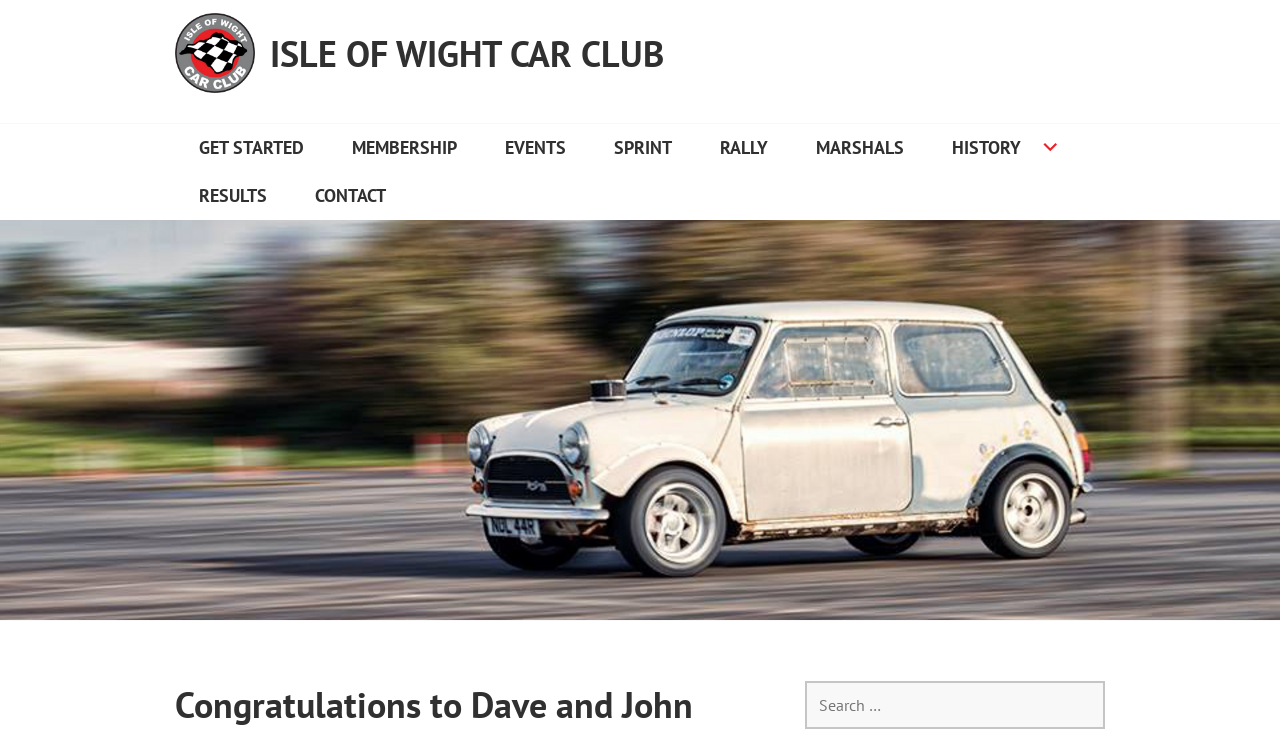Predict the bounding box coordinates of the area that should be clicked to accomplish the following instruction: "Click on the GET STARTED link". The bounding box coordinates should consist of four float numbers between 0 and 1, i.e., [left, top, right, bottom].

[0.137, 0.17, 0.256, 0.236]